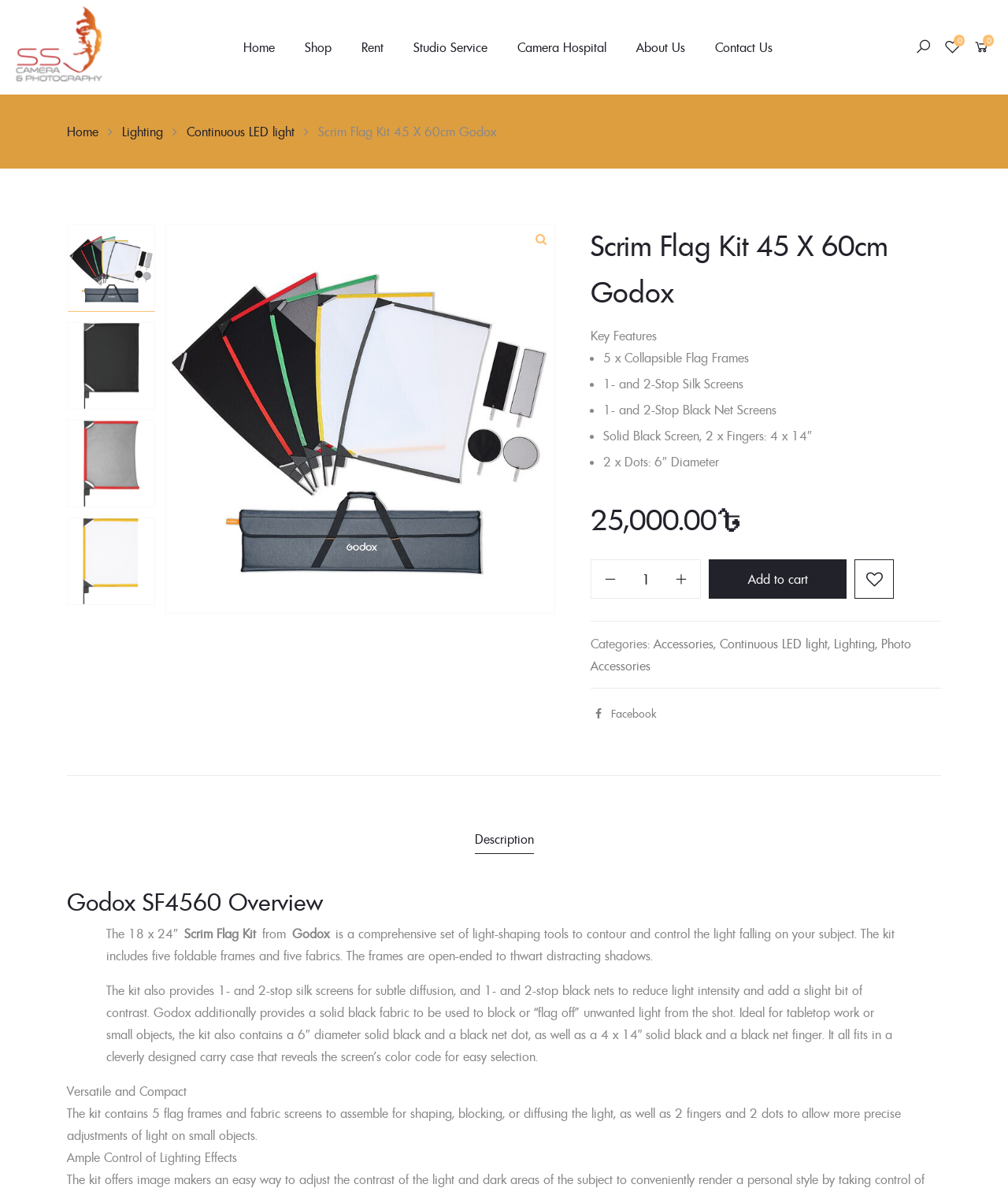For the following element description, predict the bounding box coordinates in the format (top-left x, top-left y, bottom-right x, bottom-right y). All values should be floating point numbers between 0 and 1. Description: Studio Service

[0.395, 0.009, 0.498, 0.07]